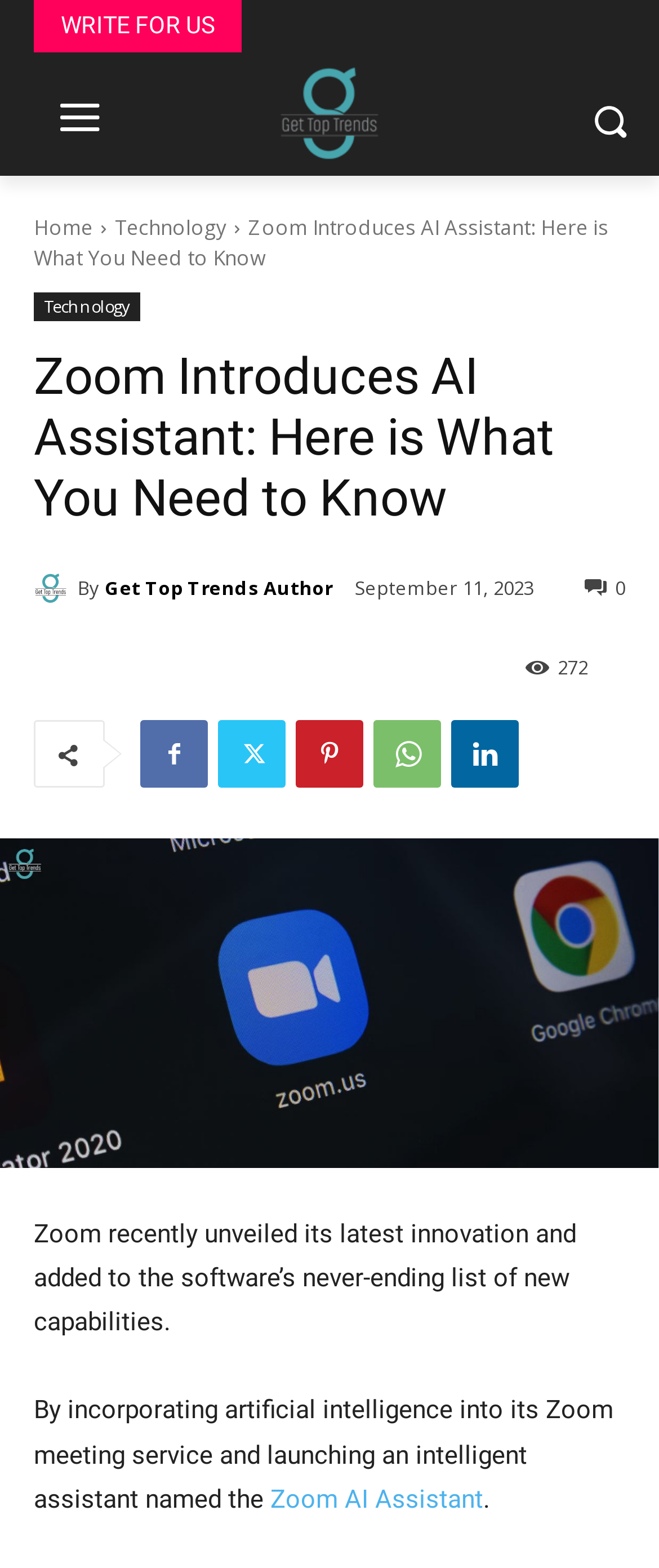Please extract the webpage's main title and generate its text content.

Zoom Introduces AI Assistant: Here is What You Need to Know